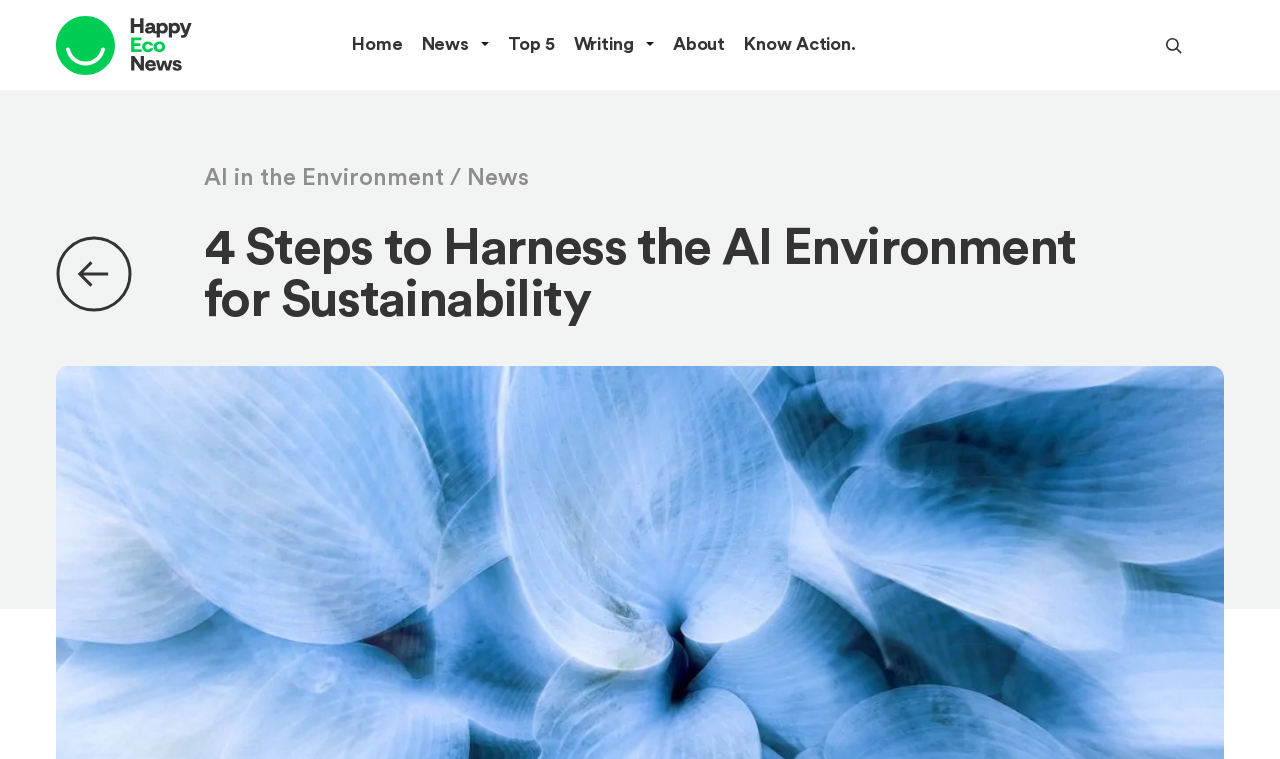Describe every aspect of the webpage in a detailed manner.

The webpage is about harnessing the AI environment for sustainability, with a focus on the importance of Artificial Intelligence ensuring its own sustainability first. 

At the top left of the page, there is a logo of "Happy Eco News" which is also a link, accompanied by an image. Below this, there is a primary navigation menu with six links: "Home", "News", "Top 5", "Writing", "About", and "Know Action." These links are positioned horizontally, with "Home" on the left and "Know Action." on the right.

On the top right, there is a search box with a button and a small image next to it. 

The main content of the page is headed by a title "4 Steps to Harness the AI Environment for Sustainability" which is positioned below the navigation menu. Above the title, there are three links: "AI in the Environment", a slash, and "News". These links are positioned horizontally, with "AI in the Environment" on the left and "News" on the right.